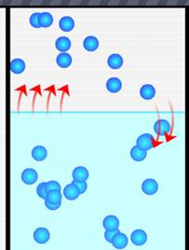What is the direction of red arrows?
Analyze the image and provide a thorough answer to the question.

The red arrows in the image are pointing upwards, indicating the transition of molecules from the liquid phase to the vapor phase, which is the process of evaporation.